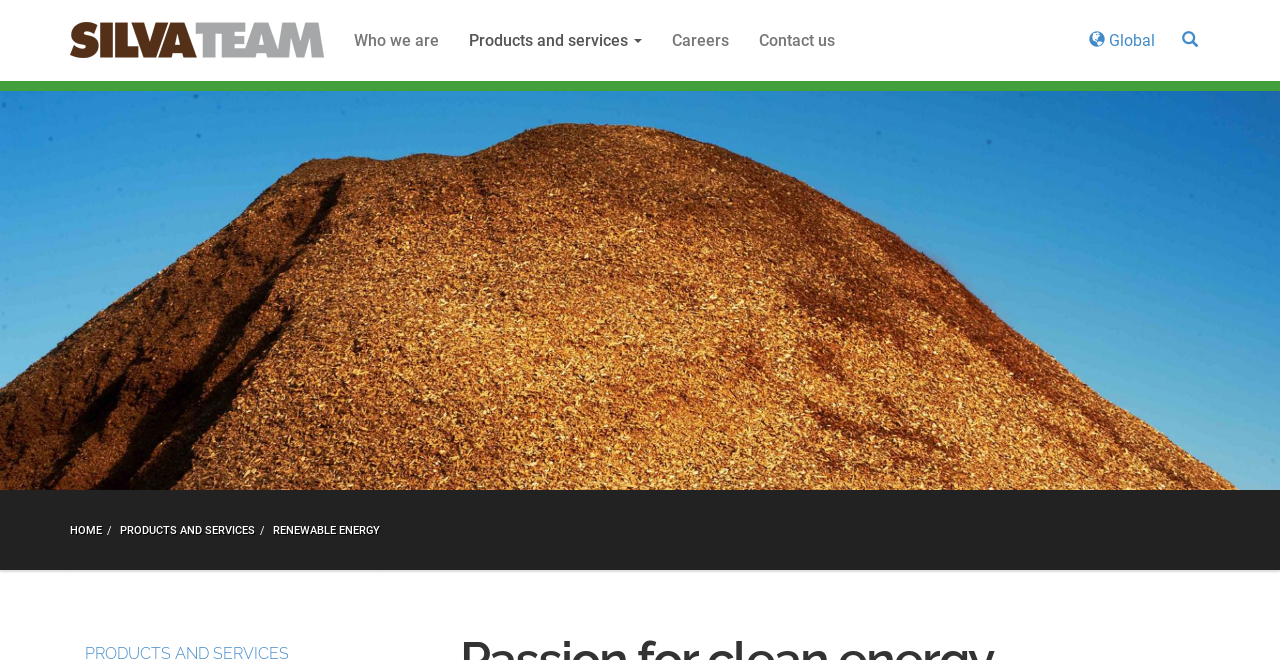Please find and report the bounding box coordinates of the element to click in order to perform the following action: "View products and services". The coordinates should be expressed as four float numbers between 0 and 1, in the format [left, top, right, bottom].

[0.355, 0.0, 0.513, 0.121]